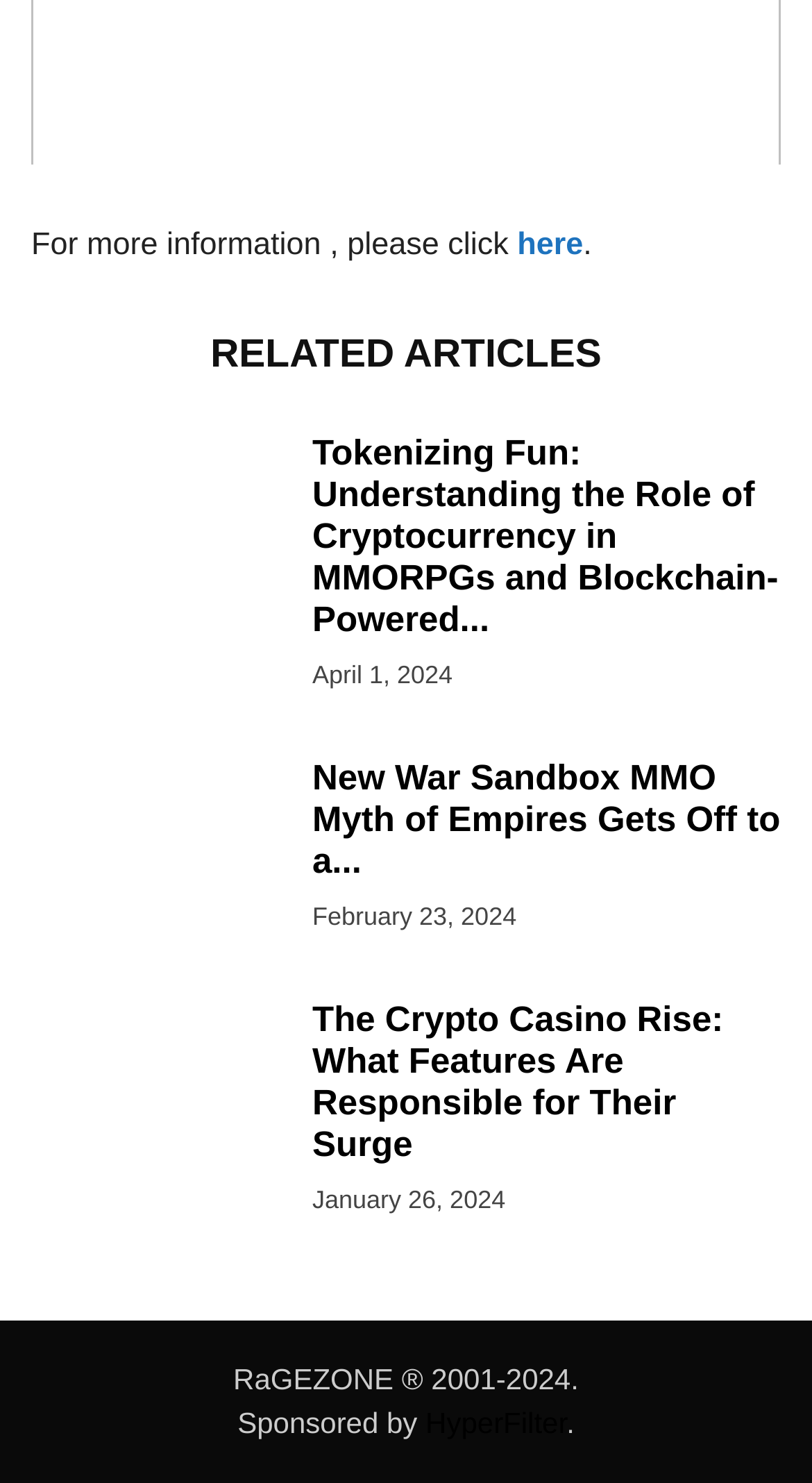What is the name of the website?
Provide a short answer using one word or a brief phrase based on the image.

RaGEZONE